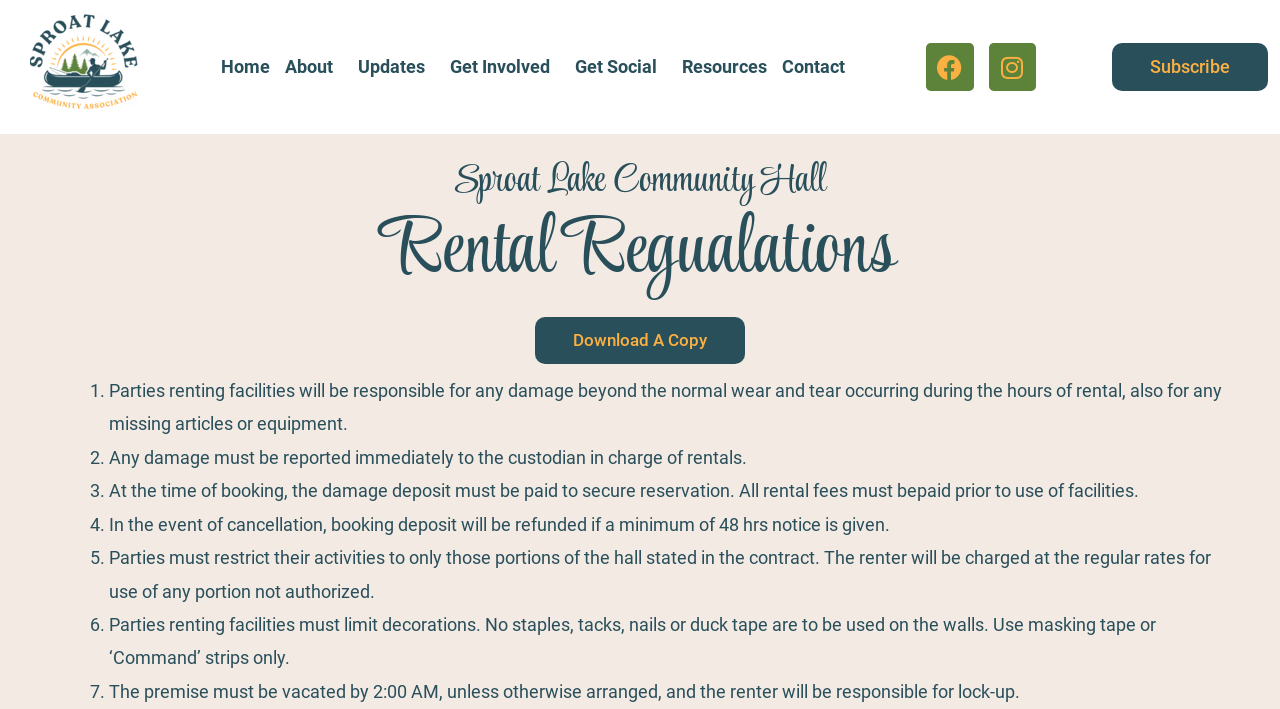Please determine the bounding box coordinates for the element that should be clicked to follow these instructions: "Click on Home".

[0.169, 0.061, 0.215, 0.128]